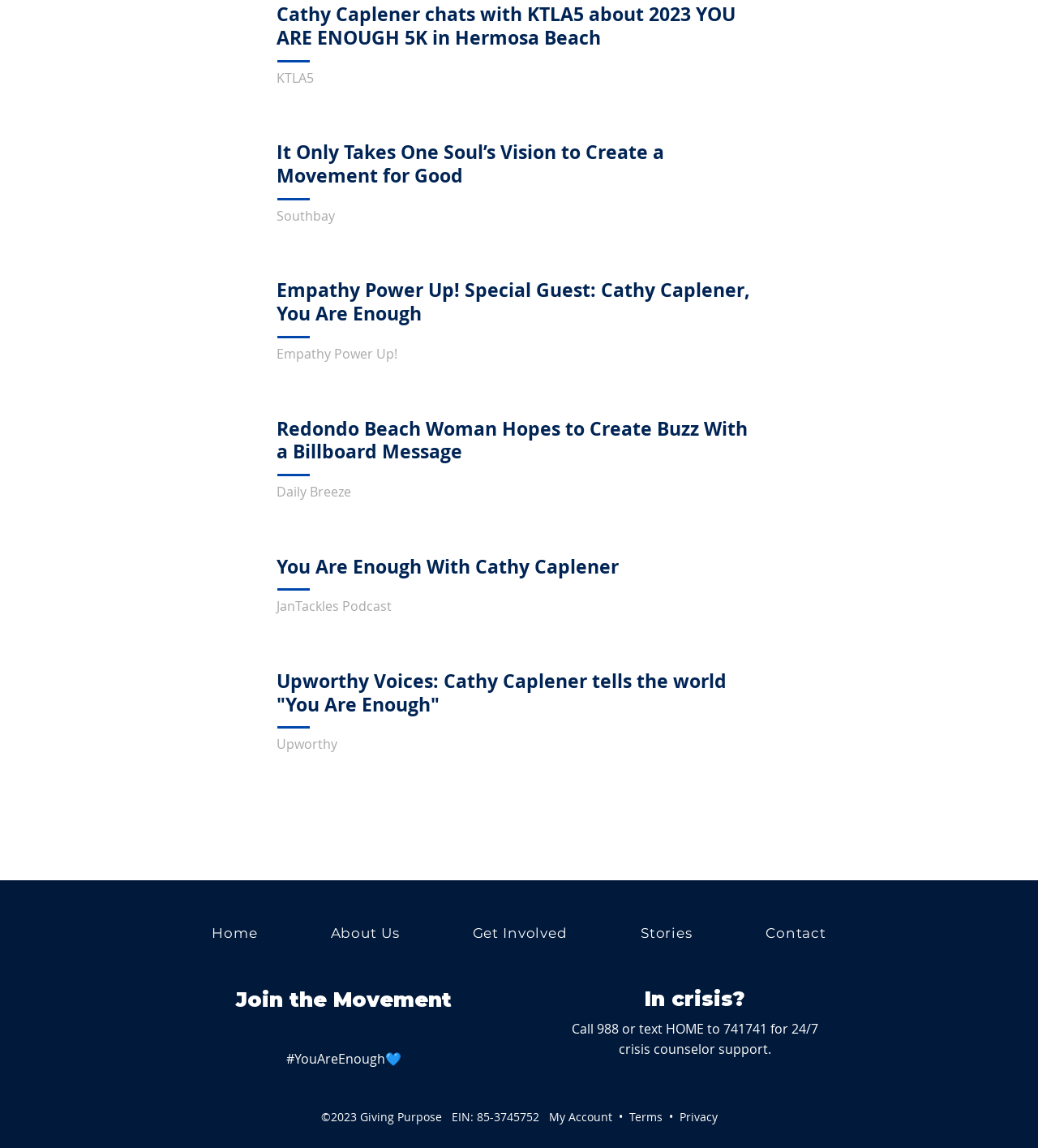Please provide the bounding box coordinates in the format (top-left x, top-left y, bottom-right x, bottom-right y). Remember, all values are floating point numbers between 0 and 1. What is the bounding box coordinate of the region described as: My Account

[0.529, 0.966, 0.589, 0.979]